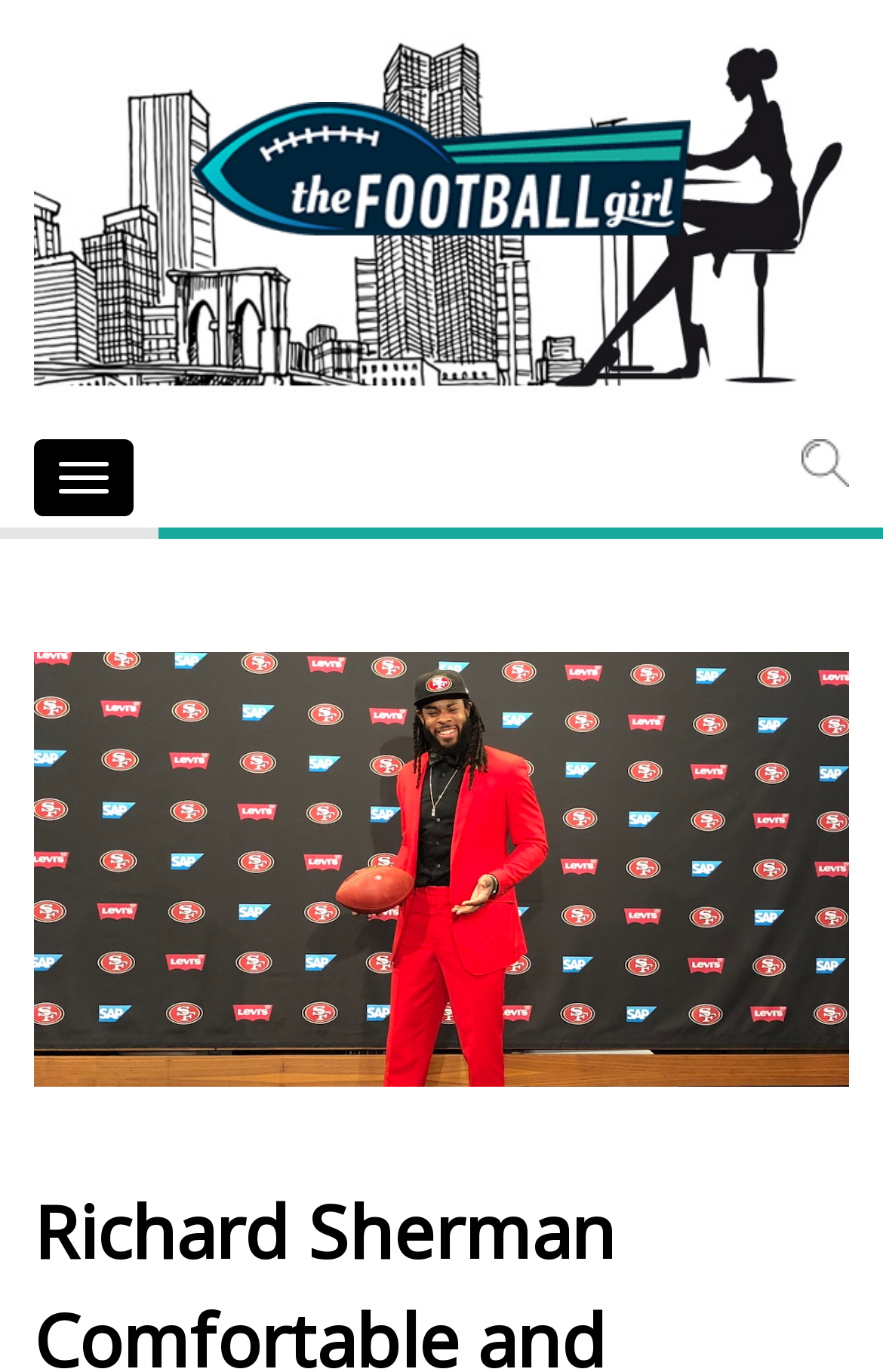Please find and generate the text of the main heading on the webpage.

Richard Sherman Comfortable and Confident in Introductory Presser